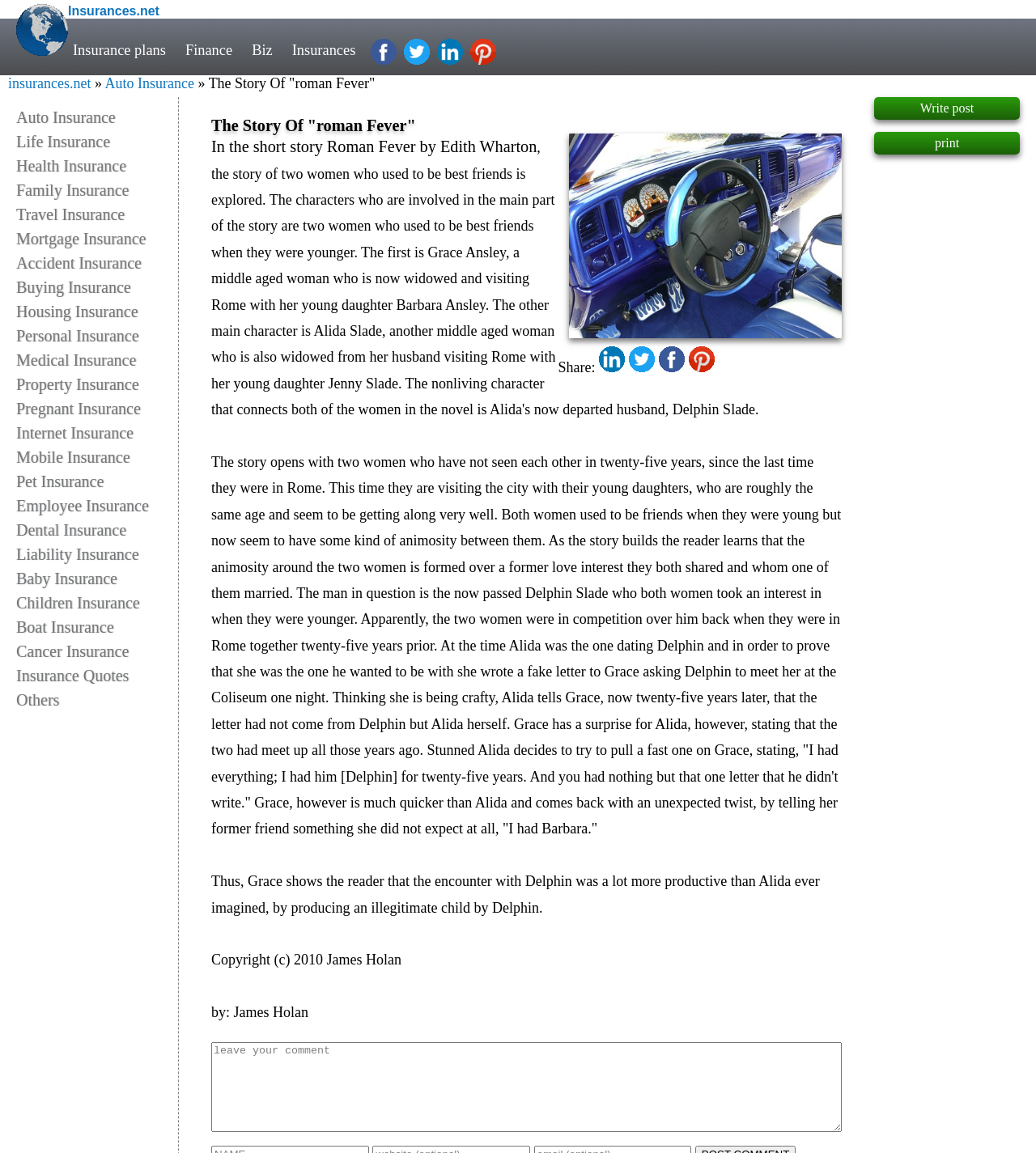Point out the bounding box coordinates of the section to click in order to follow this instruction: "Share the article".

[0.578, 0.3, 0.603, 0.323]